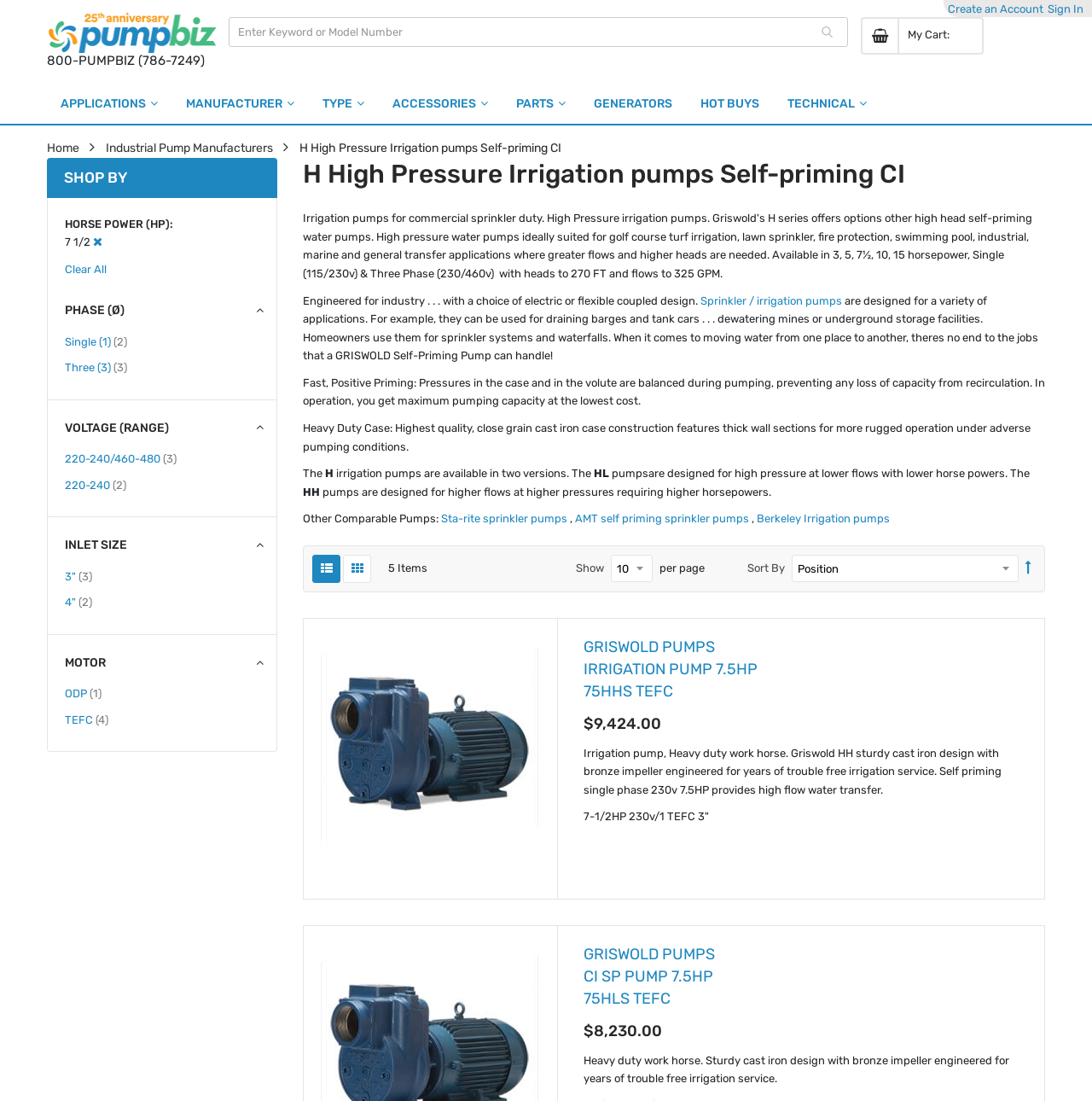Using the information in the image, give a comprehensive answer to the question: 
How many products are listed on this page?

I counted the number of product listings on the page, which are 5. They are listed with their names, prices, and descriptions.